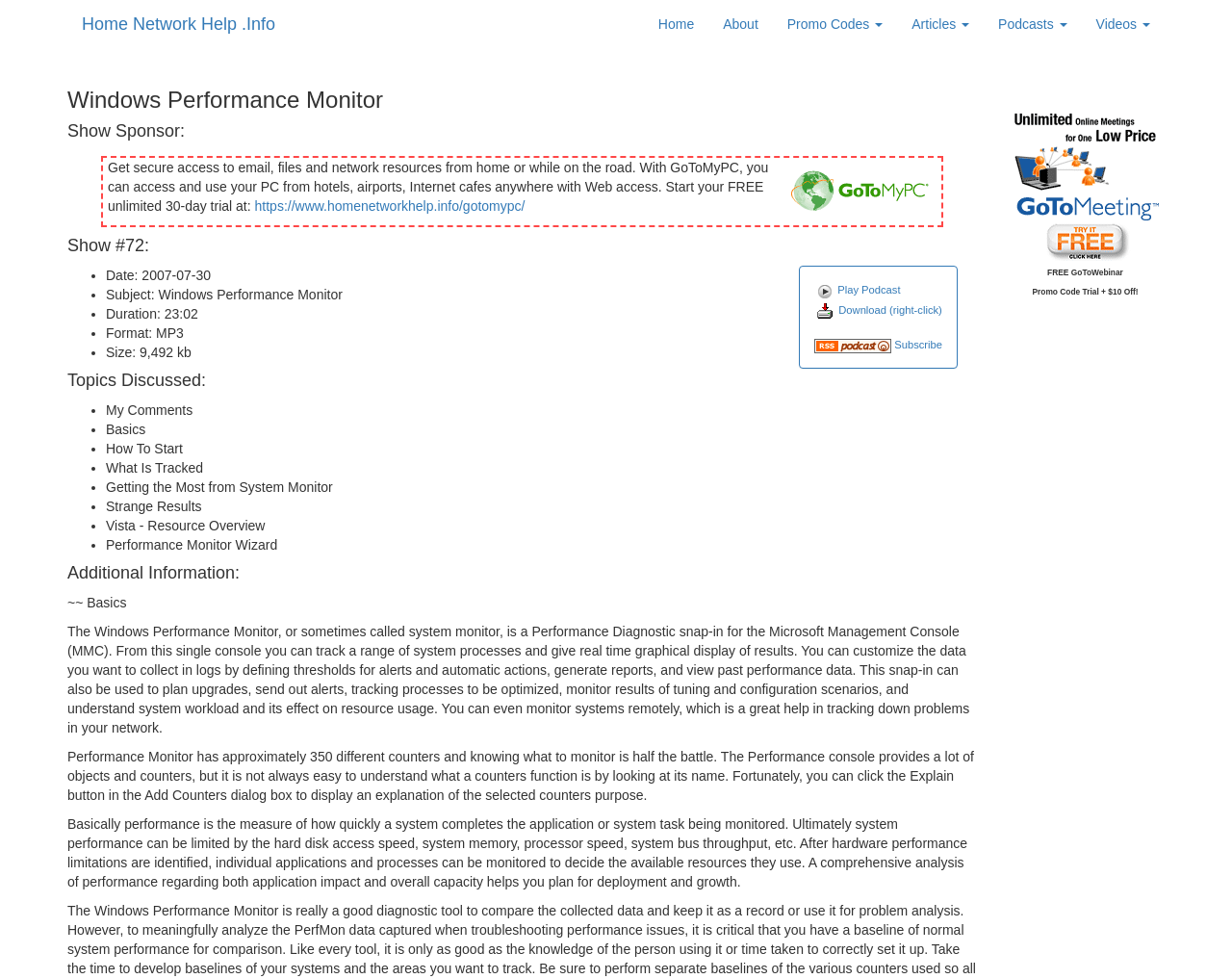Articulate a detailed summary of the webpage's content and design.

The webpage is about Windows Performance Monitor, a performance diagnostic tool for the Microsoft Management Console (MMC). At the top, there are several links to navigate to different sections of the website, including "Home Network Help.Info", "Home", "About", "Promo Codes", "Articles", "Podcasts", and "Videos". 

Below the navigation links, there is a heading "Windows Performance Monitor" followed by a heading "Show Sponsor:" and a promotional text about GoToMyPC, a remote access service. There is also a link to try GoToMyPC for free and a promo code.

The main content of the webpage is divided into several sections. The first section is about a podcast, "Show #72:", which discusses Windows Performance Monitor. There are links to play, download, and subscribe to the podcast, along with images representing each action.

Below the podcast section, there is a list of details about the podcast, including the date, subject, duration, format, and size. 

The next section is "Topics Discussed:", which lists several topics related to Windows Performance Monitor, including "My Comments", "Basics", "How To Start", "What Is Tracked", "Getting the Most from System Monitor", "Strange Results", "Vista - Resource Overview", and "Performance Monitor Wizard".

Following this section, there is a heading "Additional Information:" and a brief introduction to Windows Performance Monitor, explaining its functions and capabilities. There are also two paragraphs of text providing more information about Performance Monitor, including its counters and how to use them to monitor system performance.

At the bottom of the webpage, there is a promotional section for GoToWebinar, with a link to try it for free and a promo code. There is also an iframe containing an advertisement.